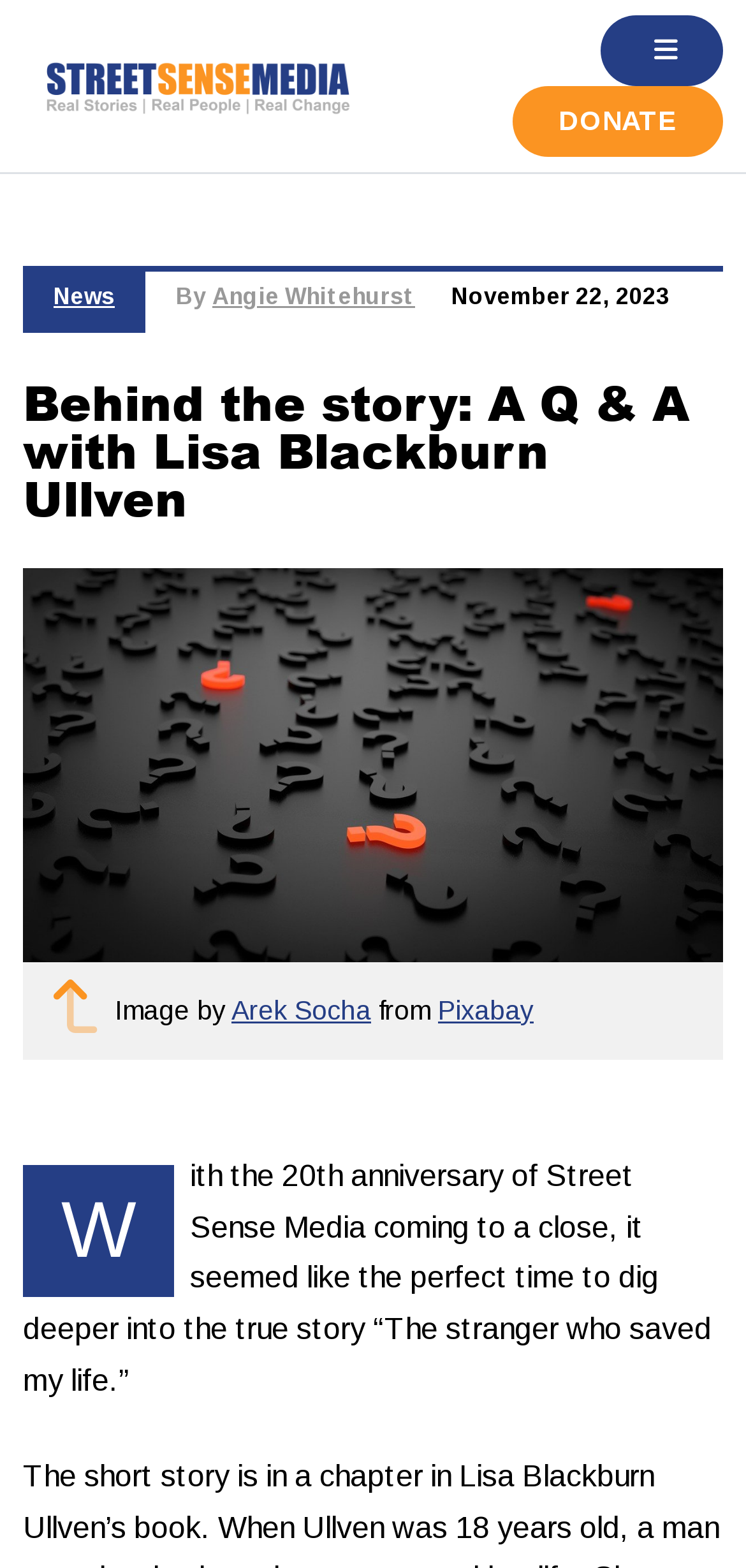Find the main header of the webpage and produce its text content.

Behind the story: A Q & A with Lisa Blackburn Ullven 